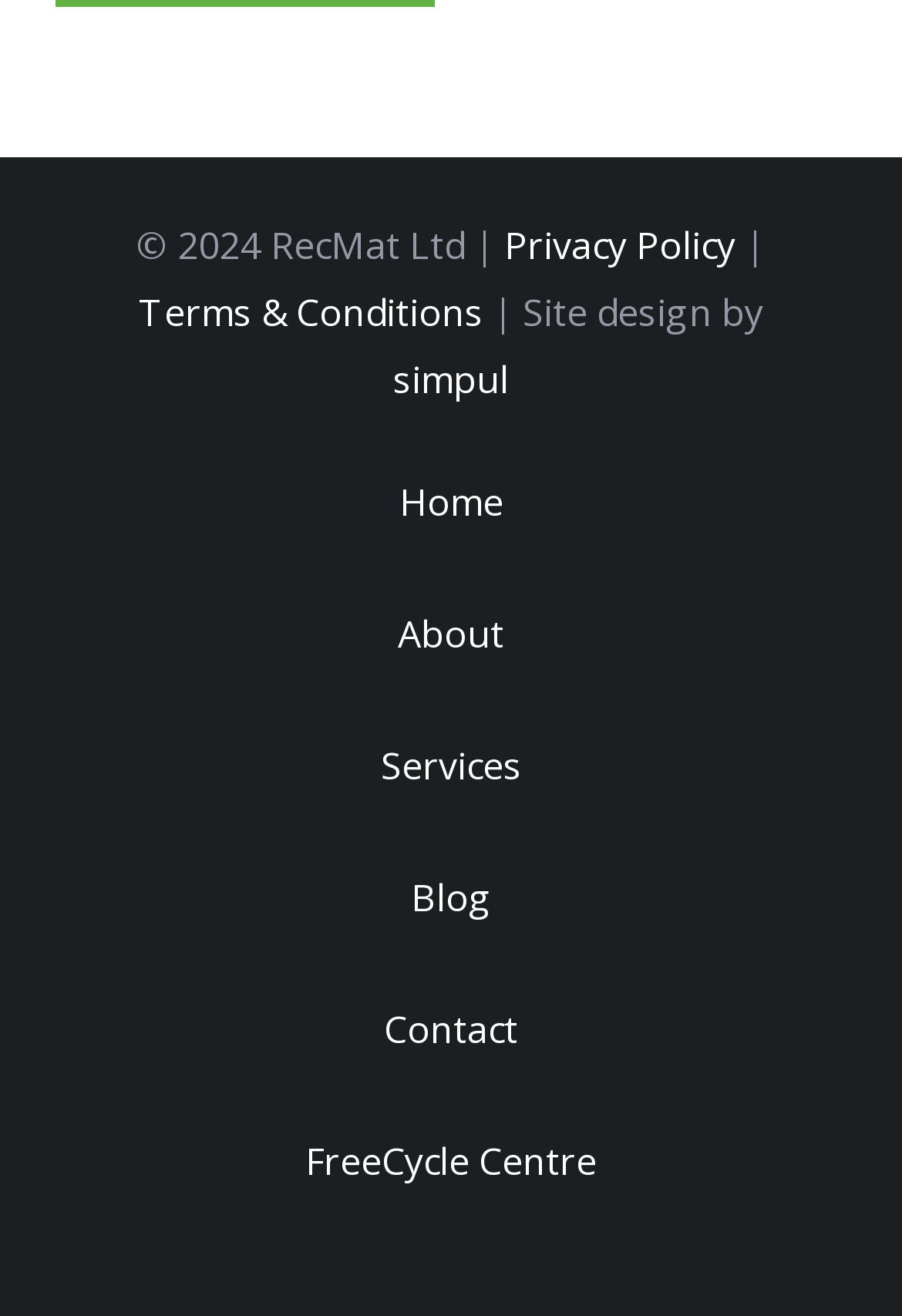Identify the bounding box for the UI element described as: "simpul". The coordinates should be four float numbers between 0 and 1, i.e., [left, top, right, bottom].

[0.436, 0.268, 0.564, 0.307]